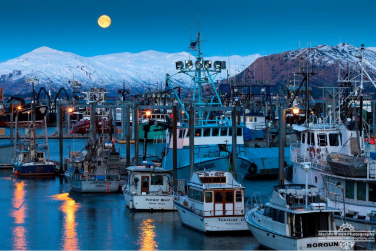What is the geological feature in the background?
Look at the image and provide a short answer using one word or a phrase.

Snow-capped mountains